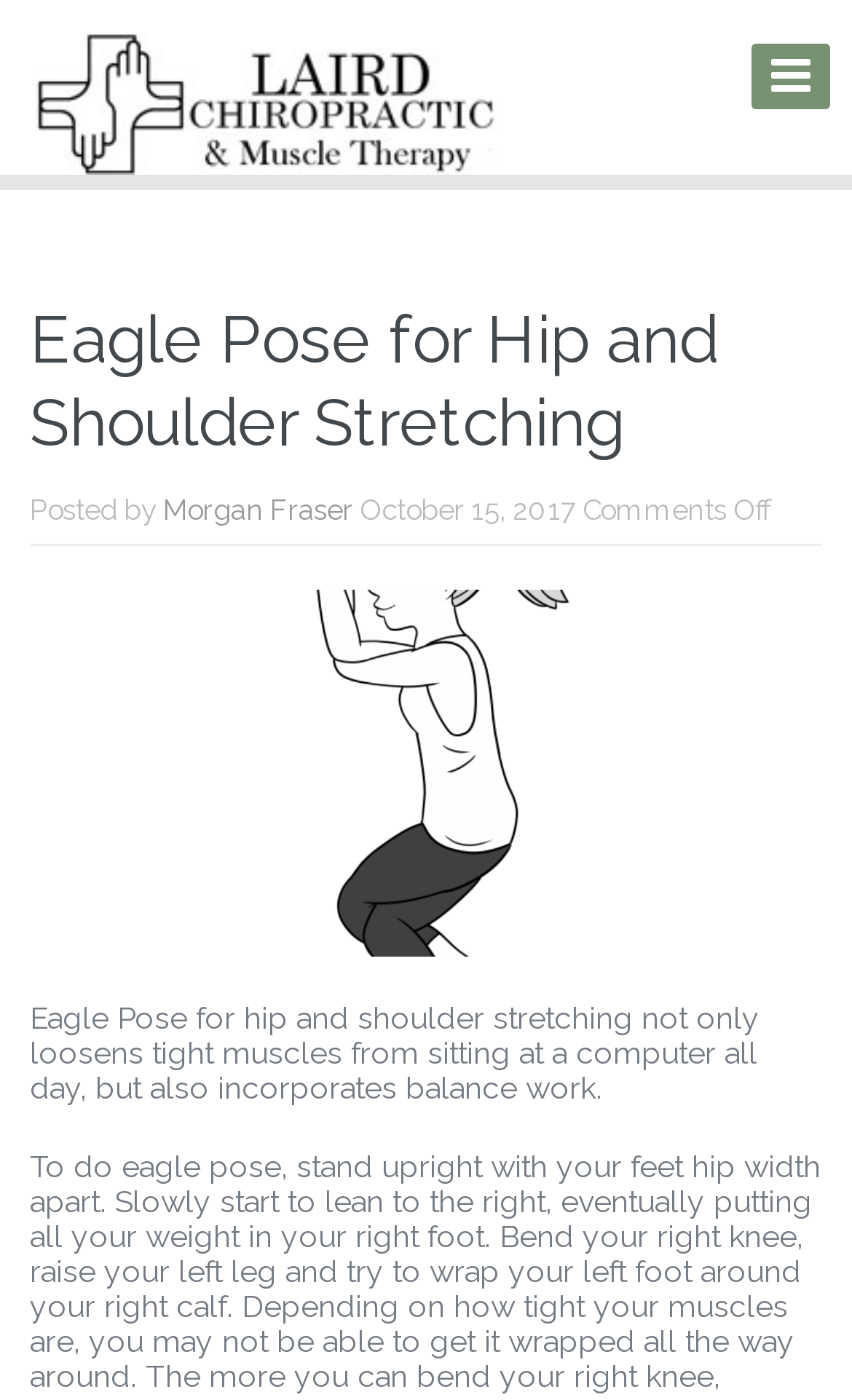What is the benefit of Eagle Pose?
Give a thorough and detailed response to the question.

The benefit of Eagle Pose can be found in the text below the image, which states that 'Eagle Pose for hip and shoulder stretching not only loosens tight muscles from sitting at a computer all day, but also incorporates balance work'.